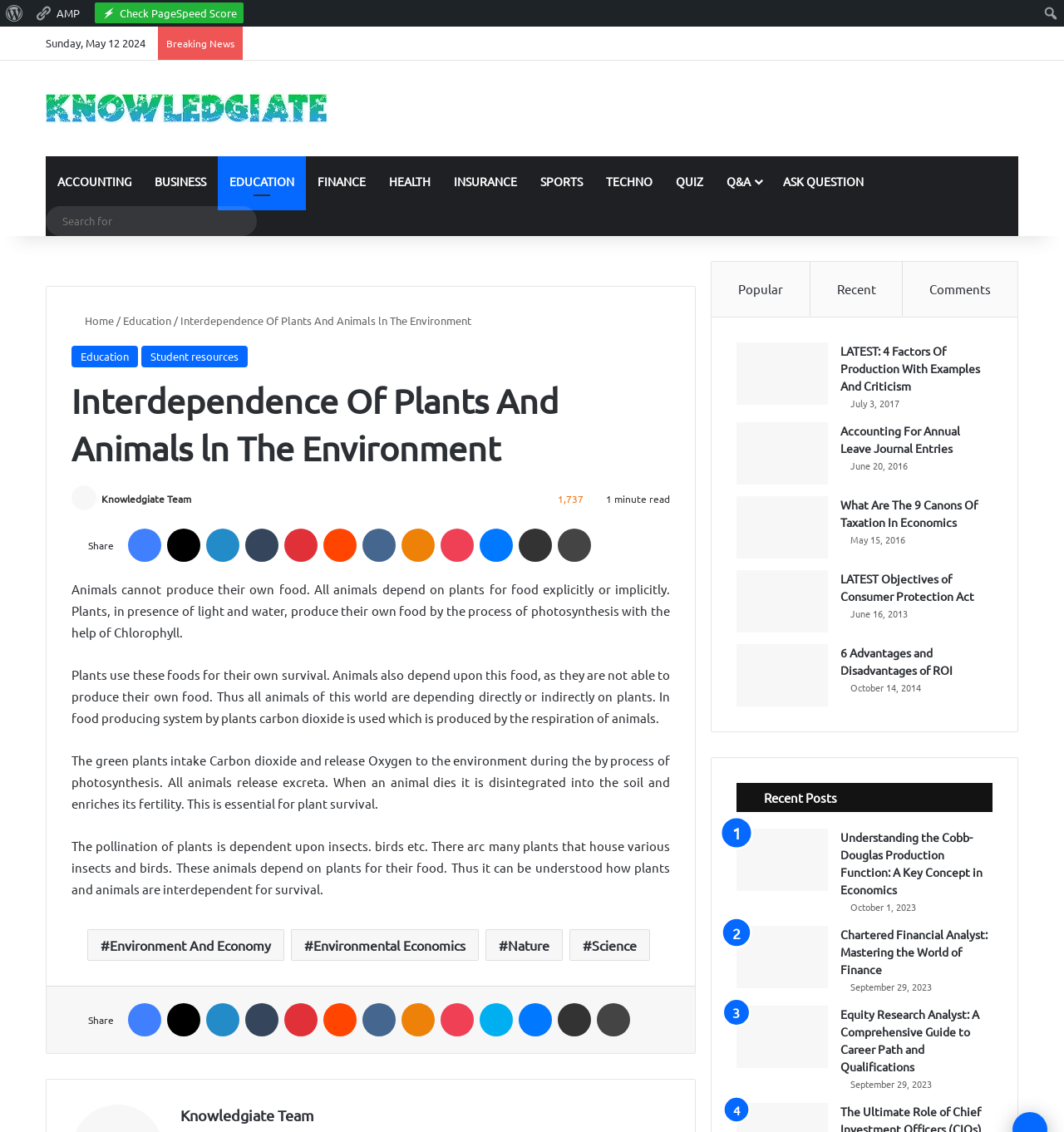Pinpoint the bounding box coordinates of the element to be clicked to execute the instruction: "Share the article on Facebook".

[0.12, 0.467, 0.152, 0.496]